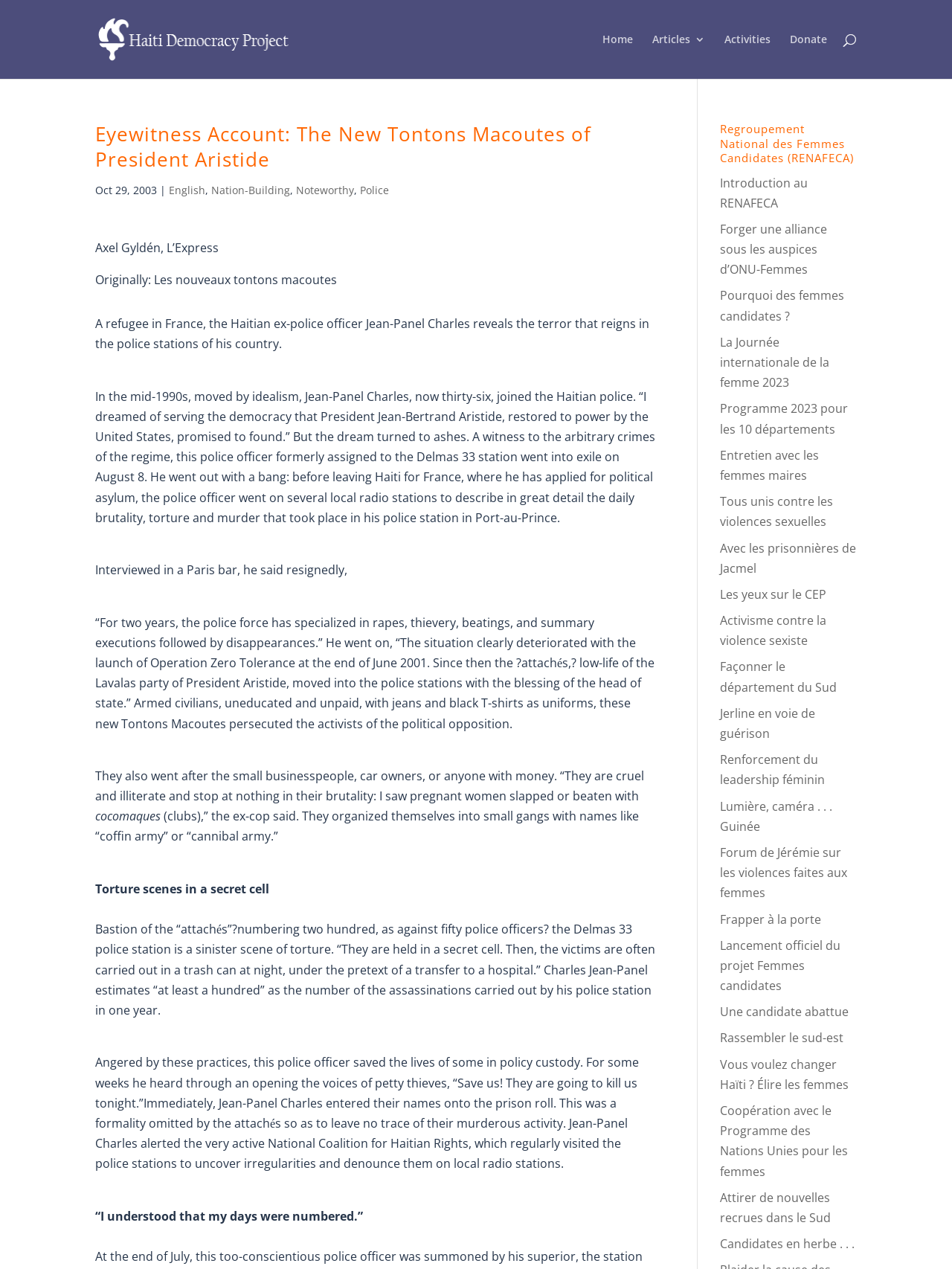Determine the bounding box coordinates for the UI element described. Format the coordinates as (top-left x, top-left y, bottom-right x, bottom-right y) and ensure all values are between 0 and 1. Element description: title="More"

None